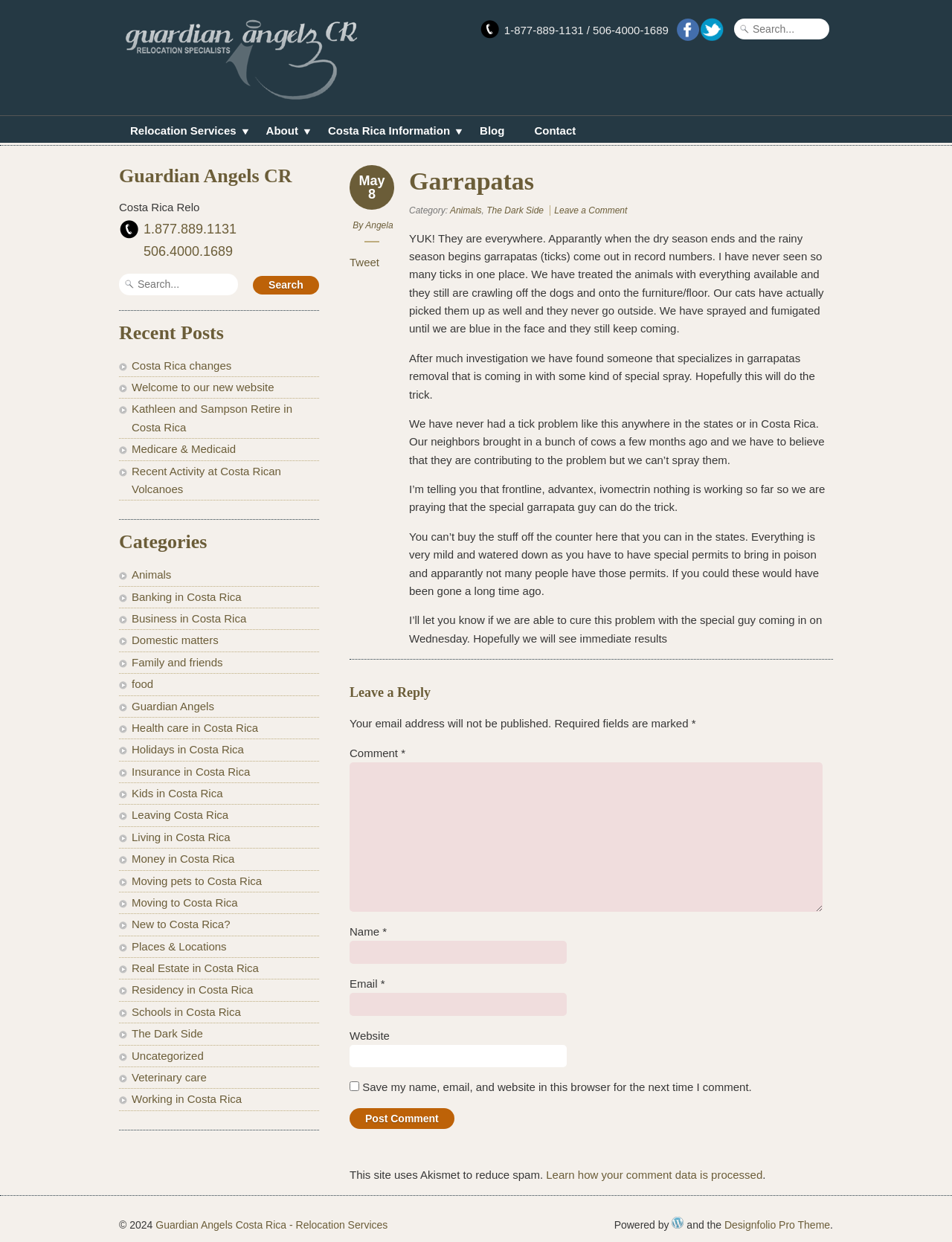Using the element description: "Costa Rica changes", determine the bounding box coordinates. The coordinates should be in the format [left, top, right, bottom], with values between 0 and 1.

[0.138, 0.289, 0.243, 0.299]